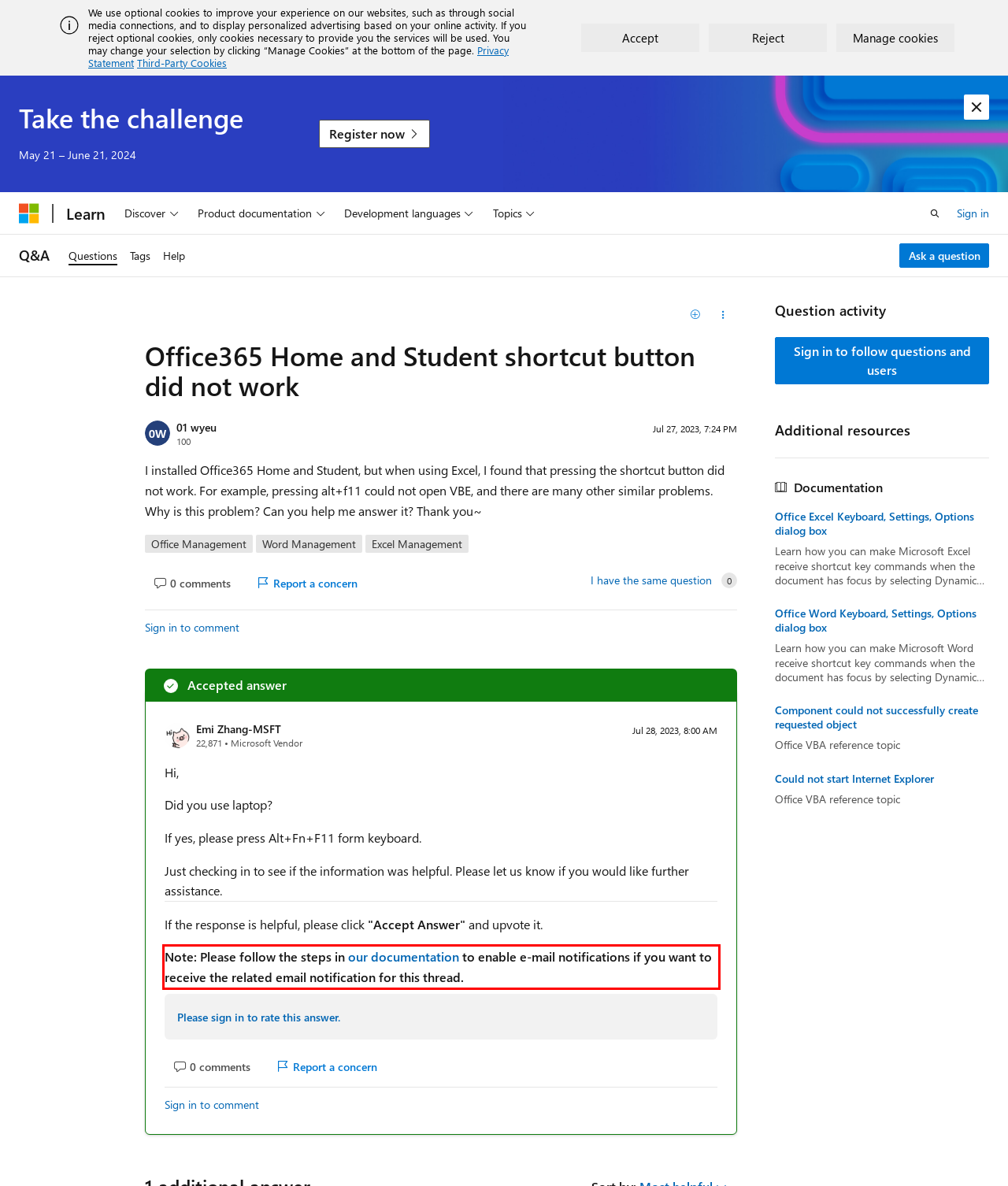View the screenshot of the webpage and identify the UI element surrounded by a red bounding box. Extract the text contained within this red bounding box.

Note: Please follow the steps in our documentation to enable e-mail notifications if you want to receive the related email notification for this thread.